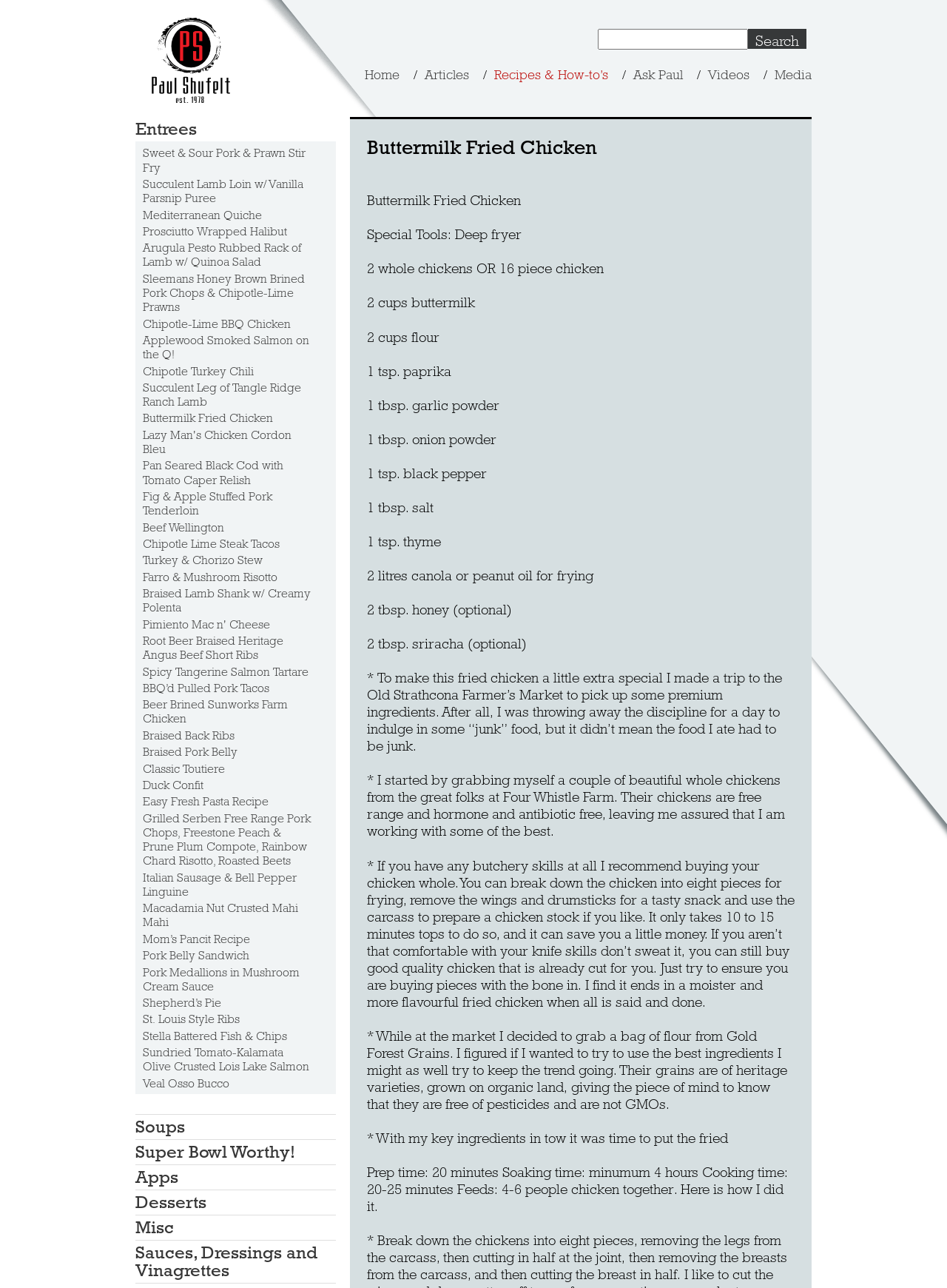Could you determine the bounding box coordinates of the clickable element to complete the instruction: "Contact the Stockholm Art Fair"? Provide the coordinates as four float numbers between 0 and 1, i.e., [left, top, right, bottom].

None